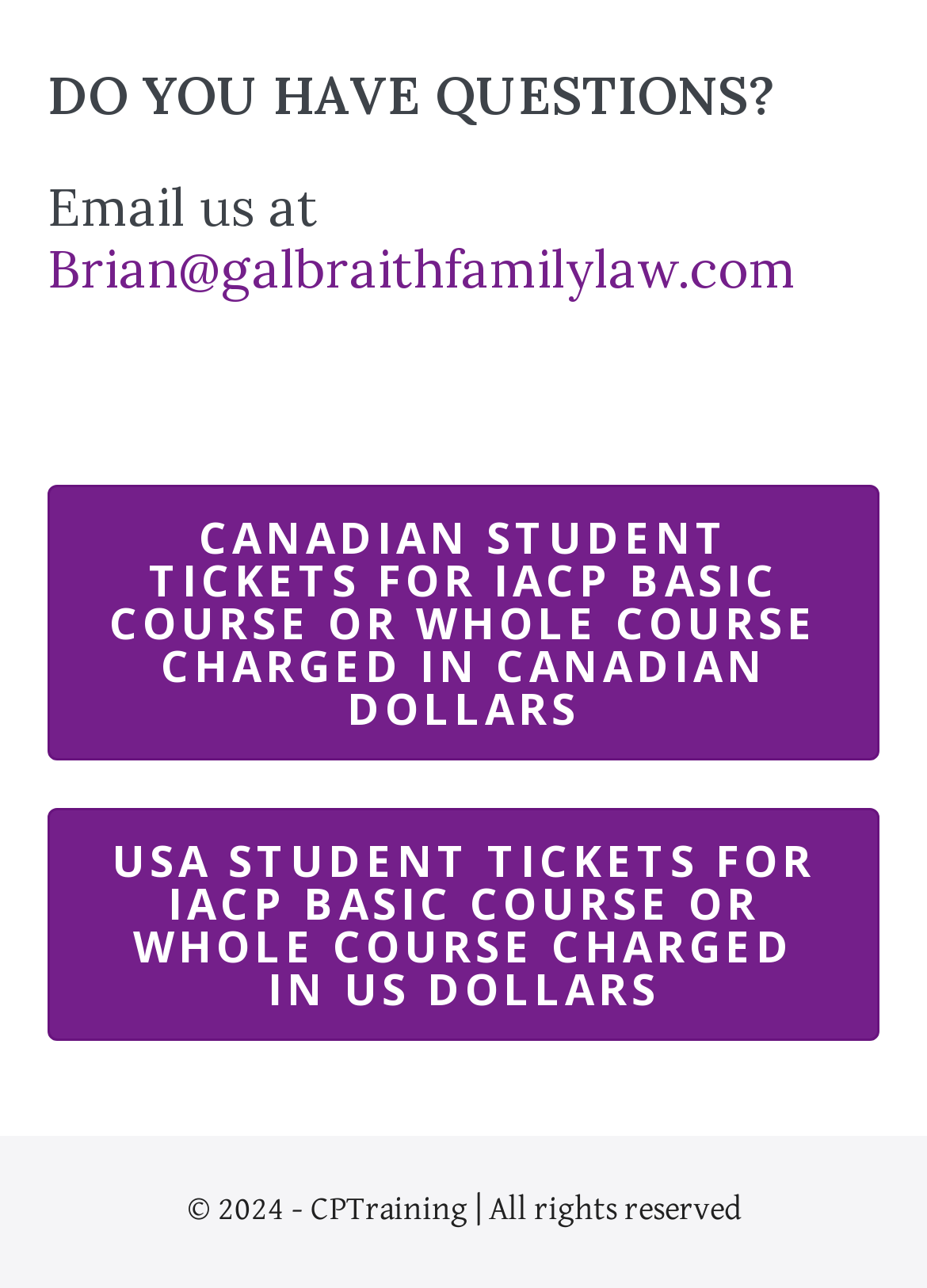How many links are provided for student tickets?
Please look at the screenshot and answer in one word or a short phrase.

2